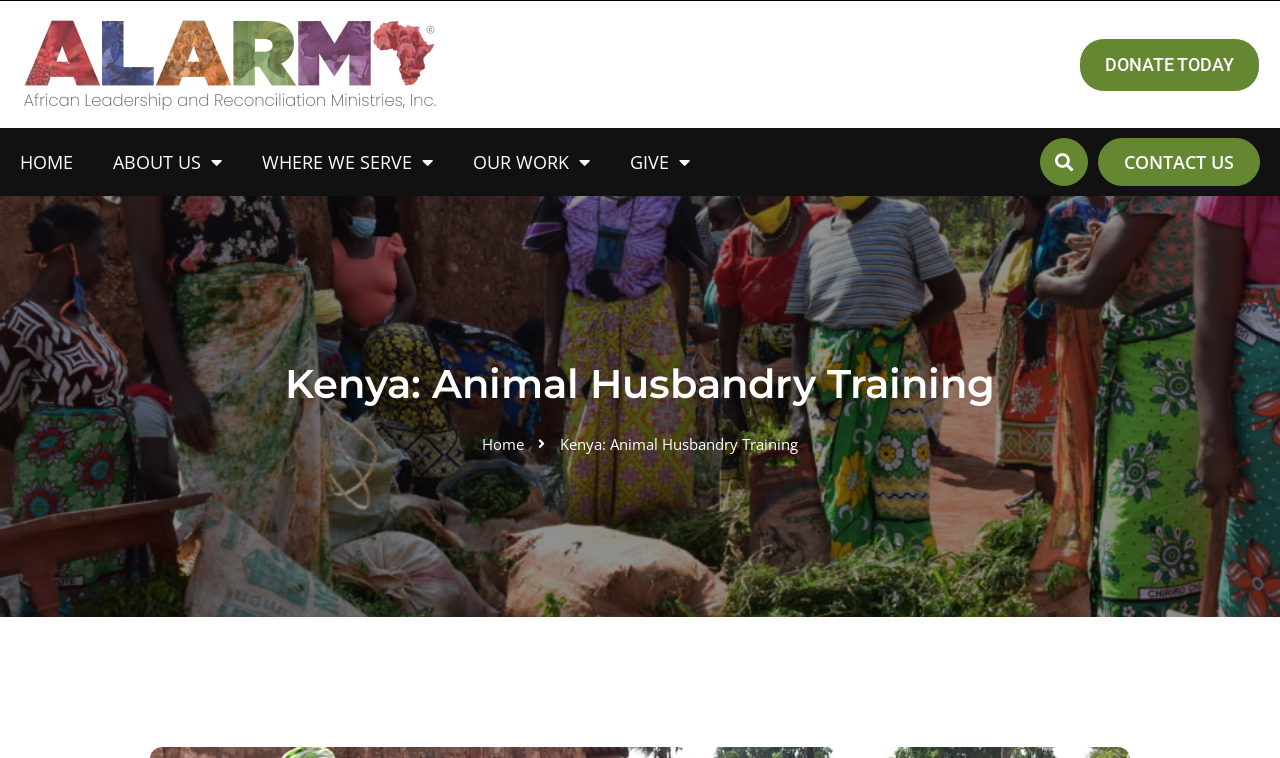Given the following UI element description: "Our Work", find the bounding box coordinates in the webpage screenshot.

[0.37, 0.197, 0.461, 0.231]